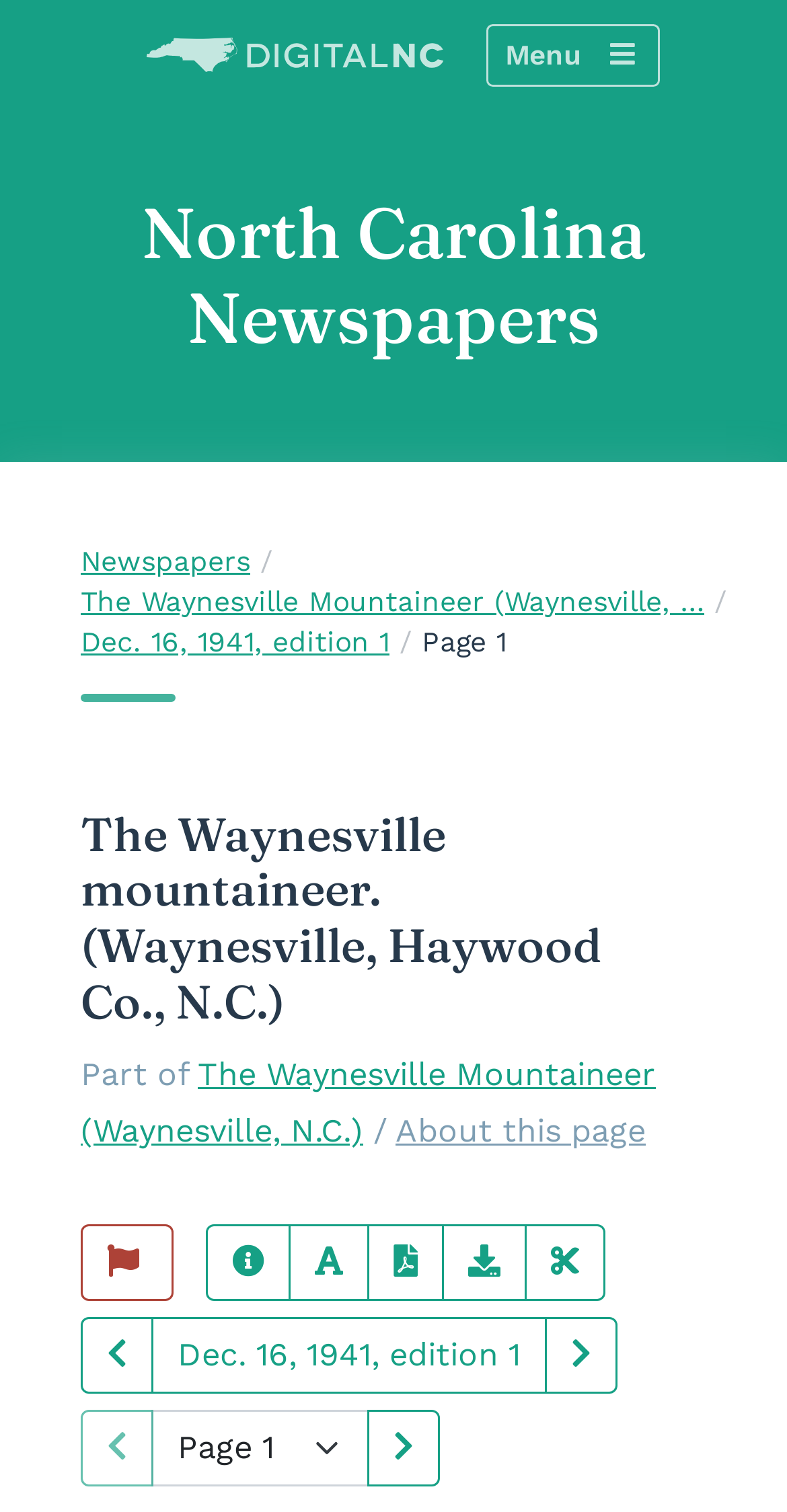Illustrate the webpage with a detailed description.

This webpage appears to be a digital archive of a newspaper, specifically the December 16, 1941 edition of "The Waynesville Mountaineer" from Waynesville, Haywood County, North Carolina. 

At the top left, there is a link to "Skip to main content". Next to it, there is a large image that takes up most of the top section of the page. 

On the top right, there is a navigation menu with a button labeled "Menu" that can be expanded. 

Below the image, there is a banner with the site title "North Carolina Newspapers" in a large font. 

Underneath the banner, there is a navigation section with links to "Newspapers", "The Waynesville Mountaineer (Waynesville, …", and "Dec. 16, 1941, edition 1". 

The main content of the page is divided into sections. The first section has a heading "The Waynesville mountaineer. (Waynesville, Haywood Co., N.C.)" followed by a static text "Part of" and a link to "The Waynesville Mountaineer (Waynesville, N.C.)". 

Below this section, there are several buttons and links, including a button with an icon, a group of links to view page information, text, or PDF, and download the original image file. There are also links to clip or print the visible area. 

Further down, there are groups of links to navigate to the previous or next issue, and to the previous or next page. The previous page button is disabled, indicating that this is the first page.